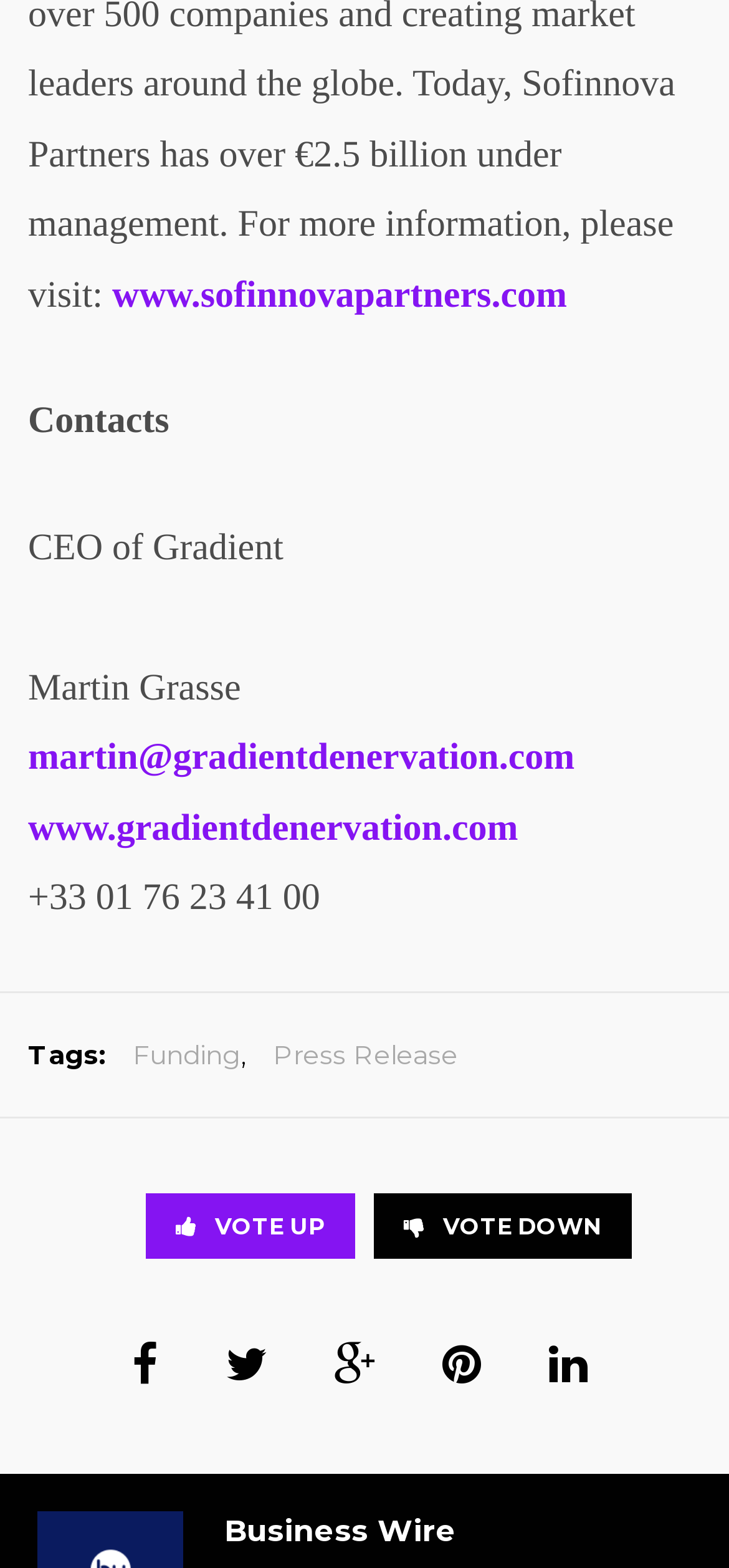Identify the bounding box coordinates of the area you need to click to perform the following instruction: "Vote up".

[0.2, 0.761, 0.487, 0.803]